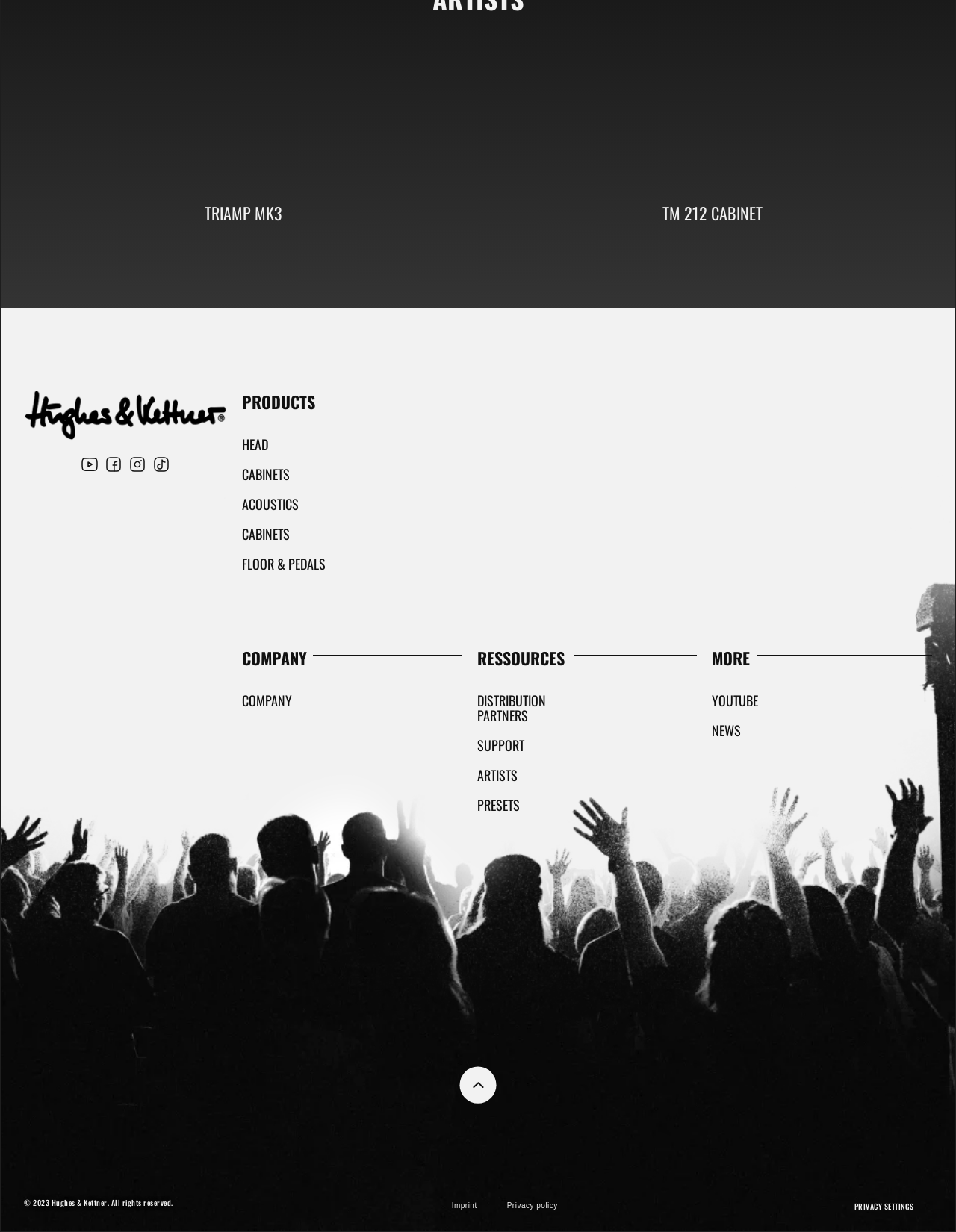Identify the bounding box coordinates of the region I need to click to complete this instruction: "Watch videos on YOUTUBE".

[0.745, 0.556, 0.821, 0.581]